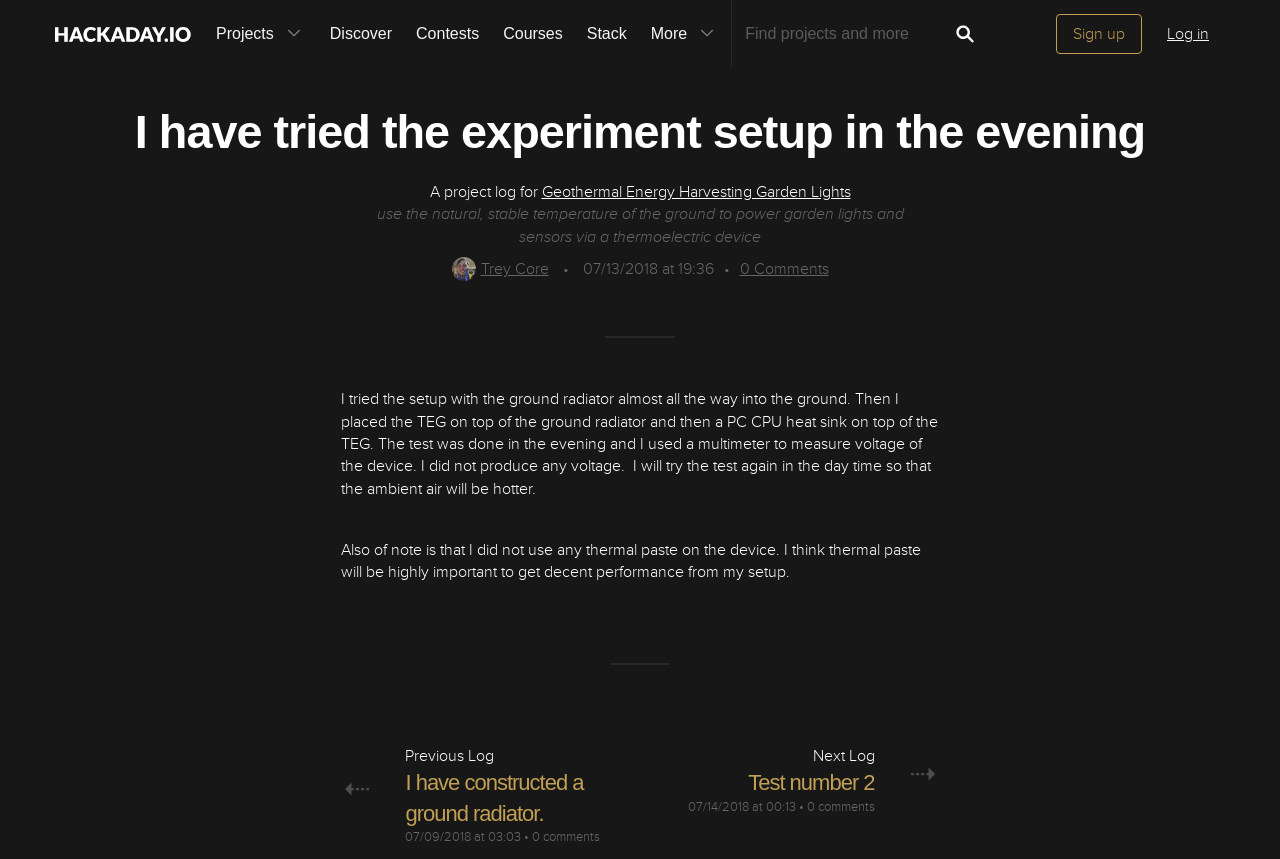Based on the image, please elaborate on the answer to the following question:
What is the project about?

Based on the webpage, the project is about using the natural, stable temperature of the ground to power garden lights and sensors via a thermoelectric device, as mentioned in the project description.